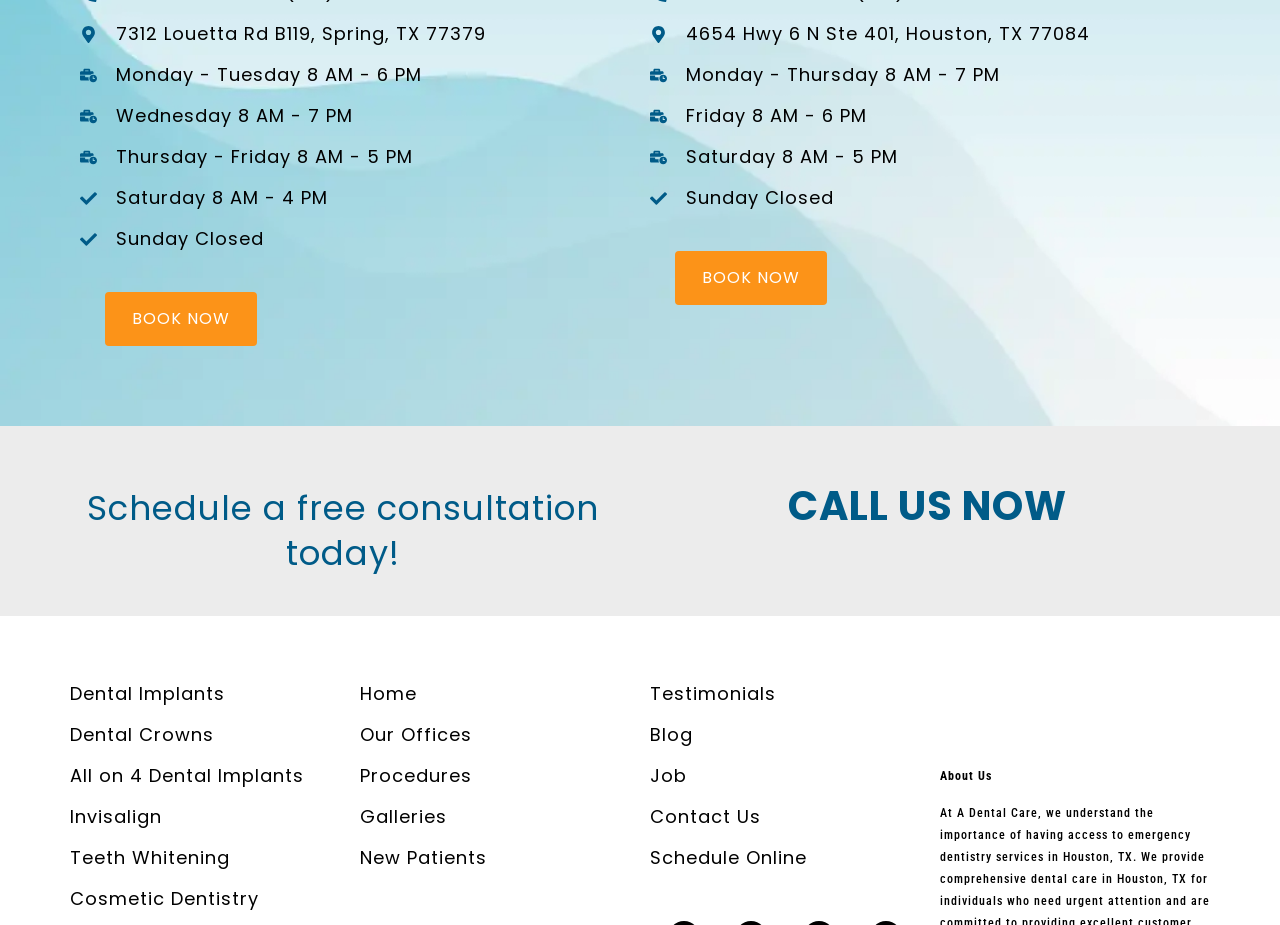Find the bounding box coordinates for the HTML element described as: "parent_node: Site name="url"". The coordinates should consist of four float values between 0 and 1, i.e., [left, top, right, bottom].

None